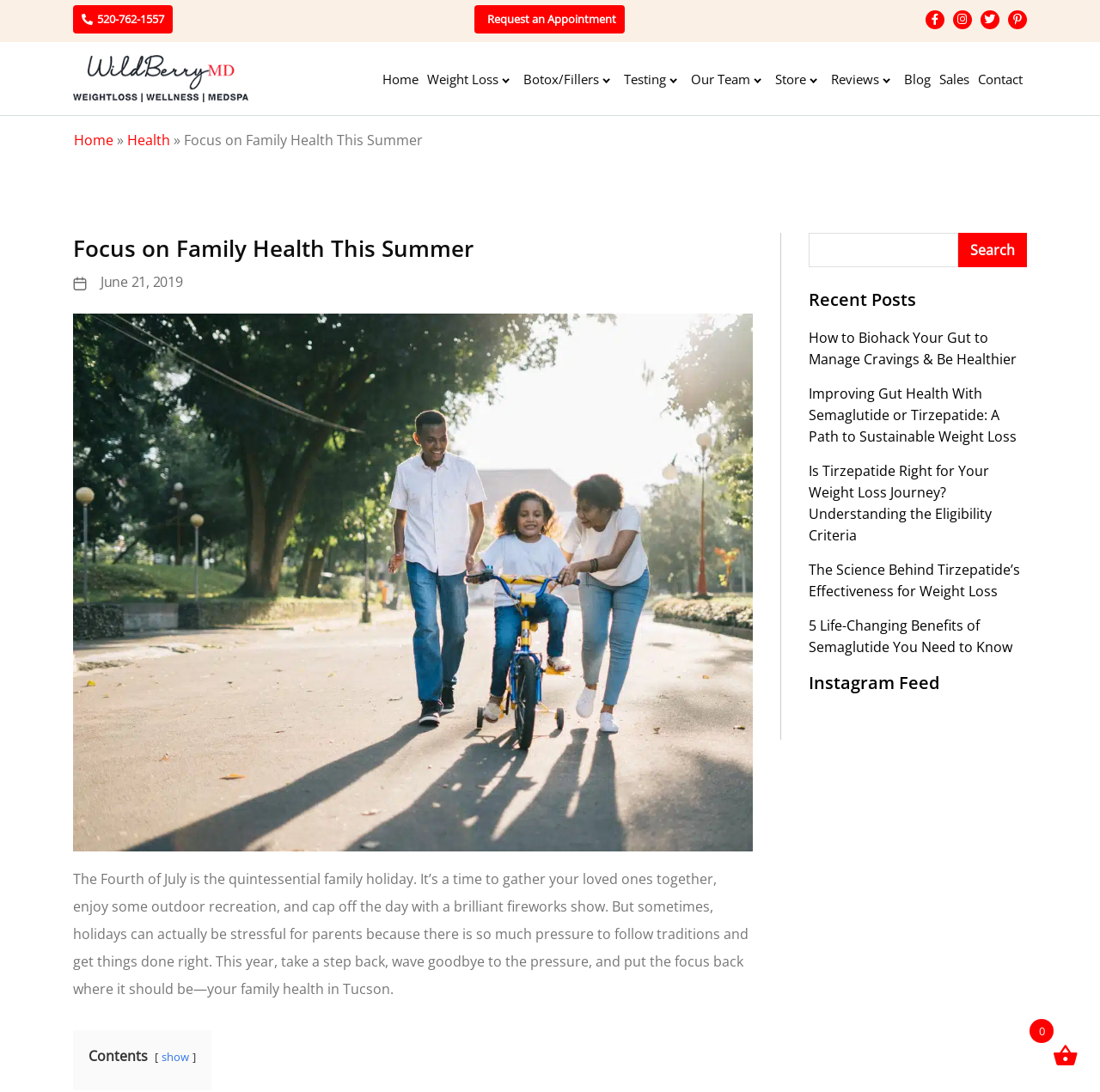Given the element description, predict the bounding box coordinates in the format (top-left x, top-left y, bottom-right x, bottom-right y), using floating point numbers between 0 and 1: Request an Appointment

[0.443, 0.01, 0.56, 0.024]